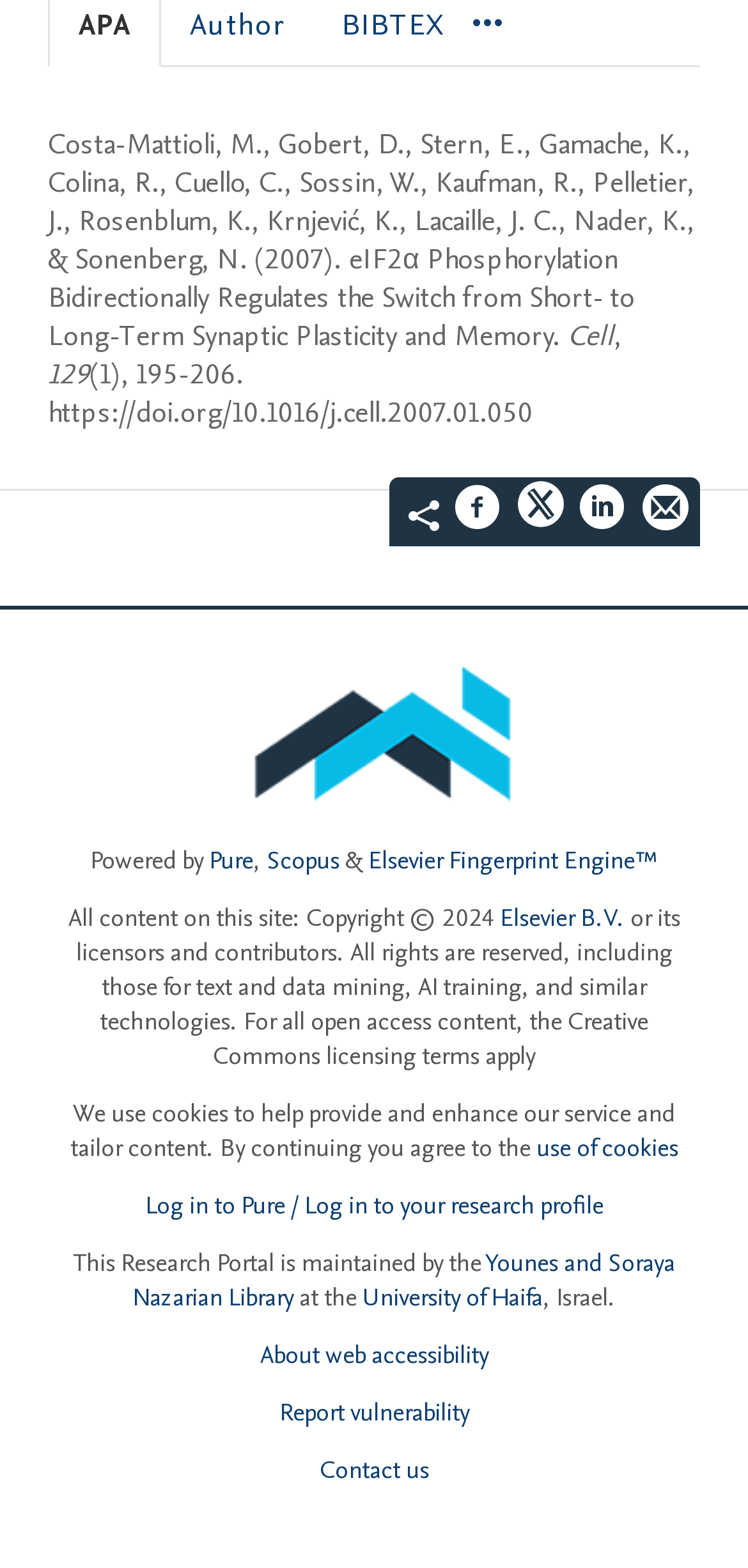Determine the bounding box coordinates for the UI element described. Format the coordinates as (top-left x, top-left y, bottom-right x, bottom-right y) and ensure all values are between 0 and 1. Element description: 0More

[0.631, 0.0, 0.672, 0.031]